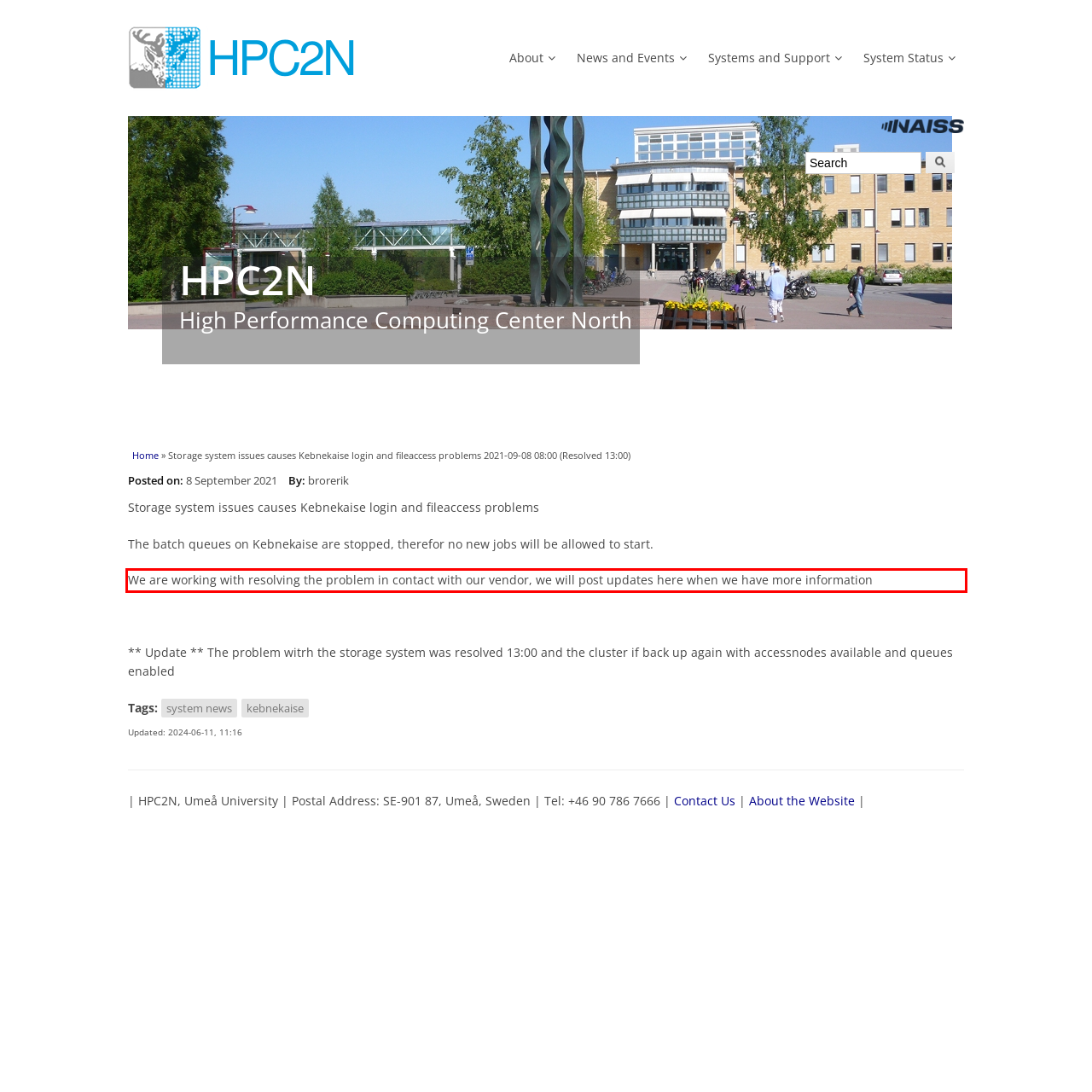Analyze the screenshot of a webpage where a red rectangle is bounding a UI element. Extract and generate the text content within this red bounding box.

We are working with resolving the problem in contact with our vendor, we will post updates here when we have more information